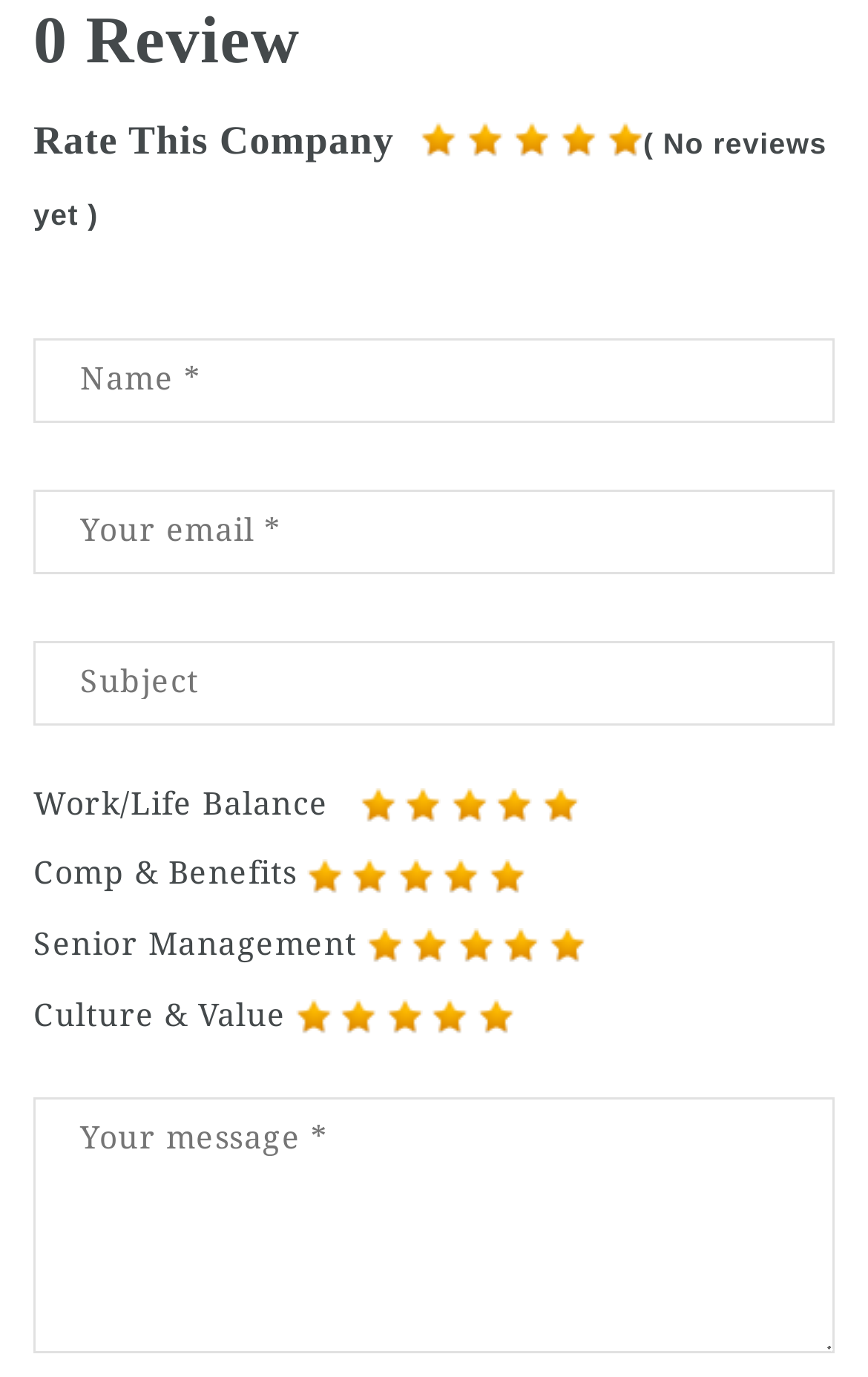Locate the bounding box of the UI element described in the following text: "name="user_name" placeholder="Name *"".

[0.038, 0.246, 0.962, 0.307]